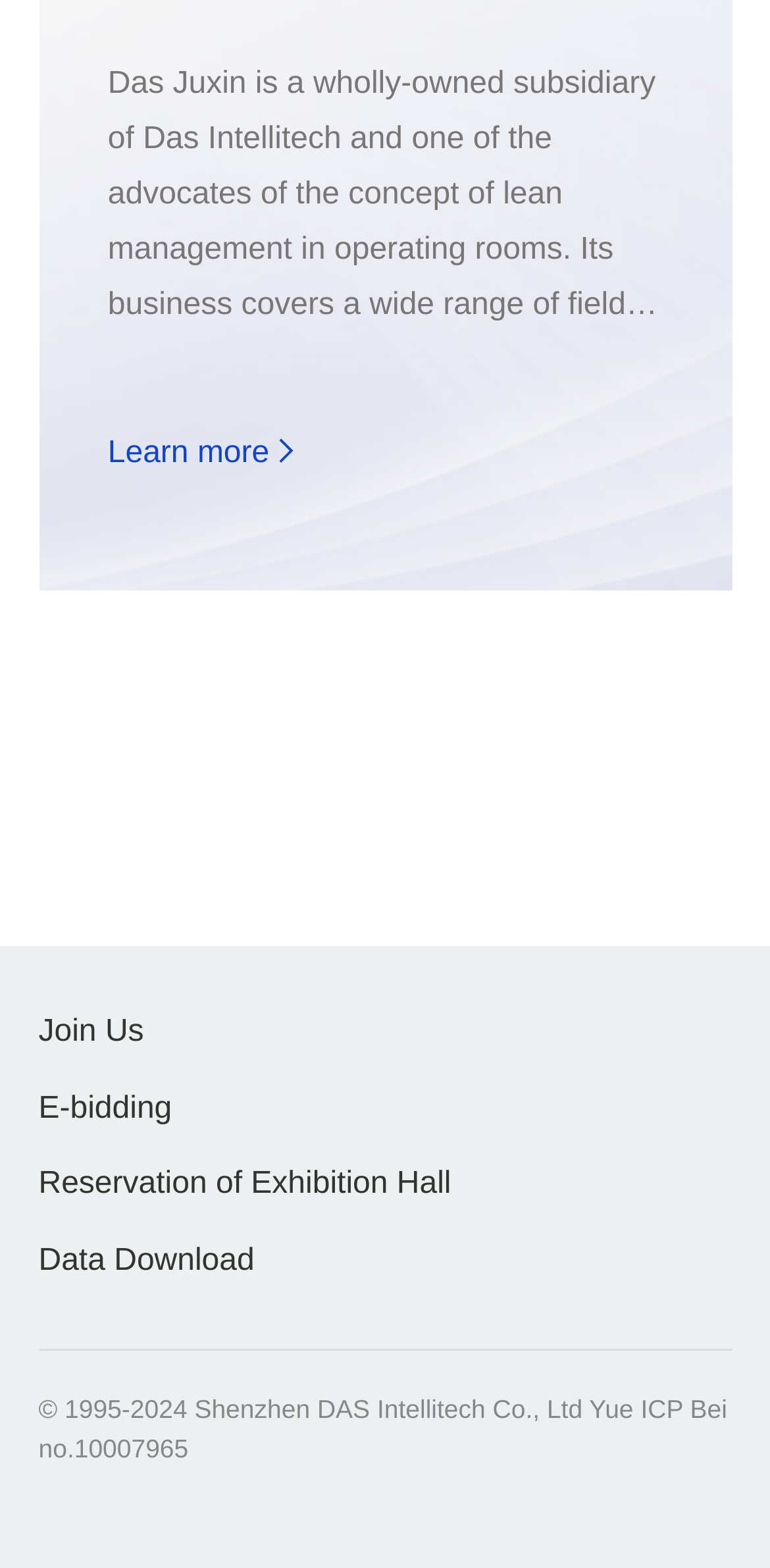What is the copyright information of the webpage?
Provide a detailed answer to the question using information from the image.

The StaticText element with ID 187 displays the copyright information, which states that the webpage is copyrighted by Shenzhen DAS Intellitech Co., Ltd from 1995 to 2024.